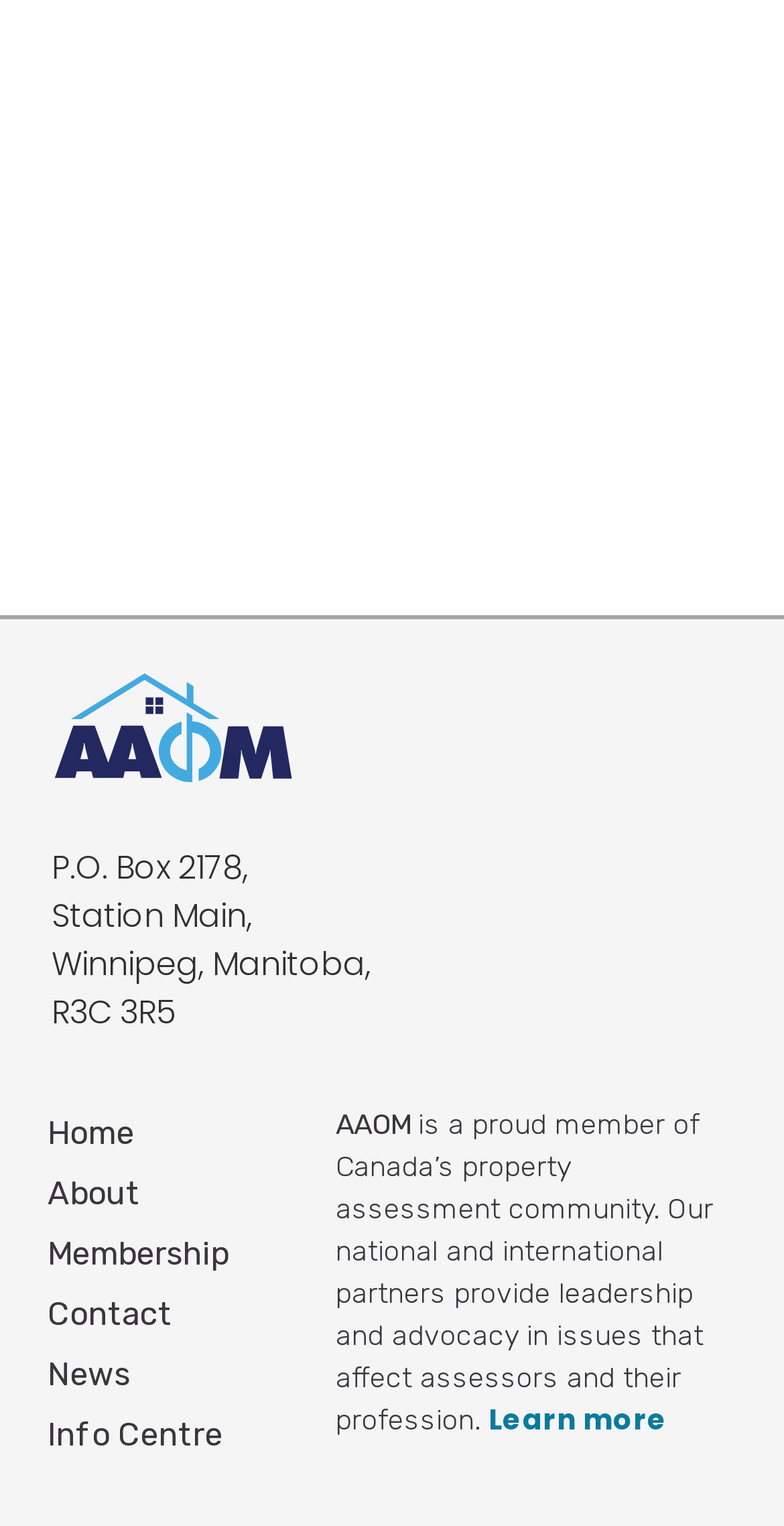Based on what you see in the screenshot, provide a thorough answer to this question: How many navigation links are available?

By analyzing the webpage structure, we can see that there are six navigation links available, namely 'Home', 'About', 'Membership', 'Contact', 'News', and 'Info Centre', which are located vertically below the address information.